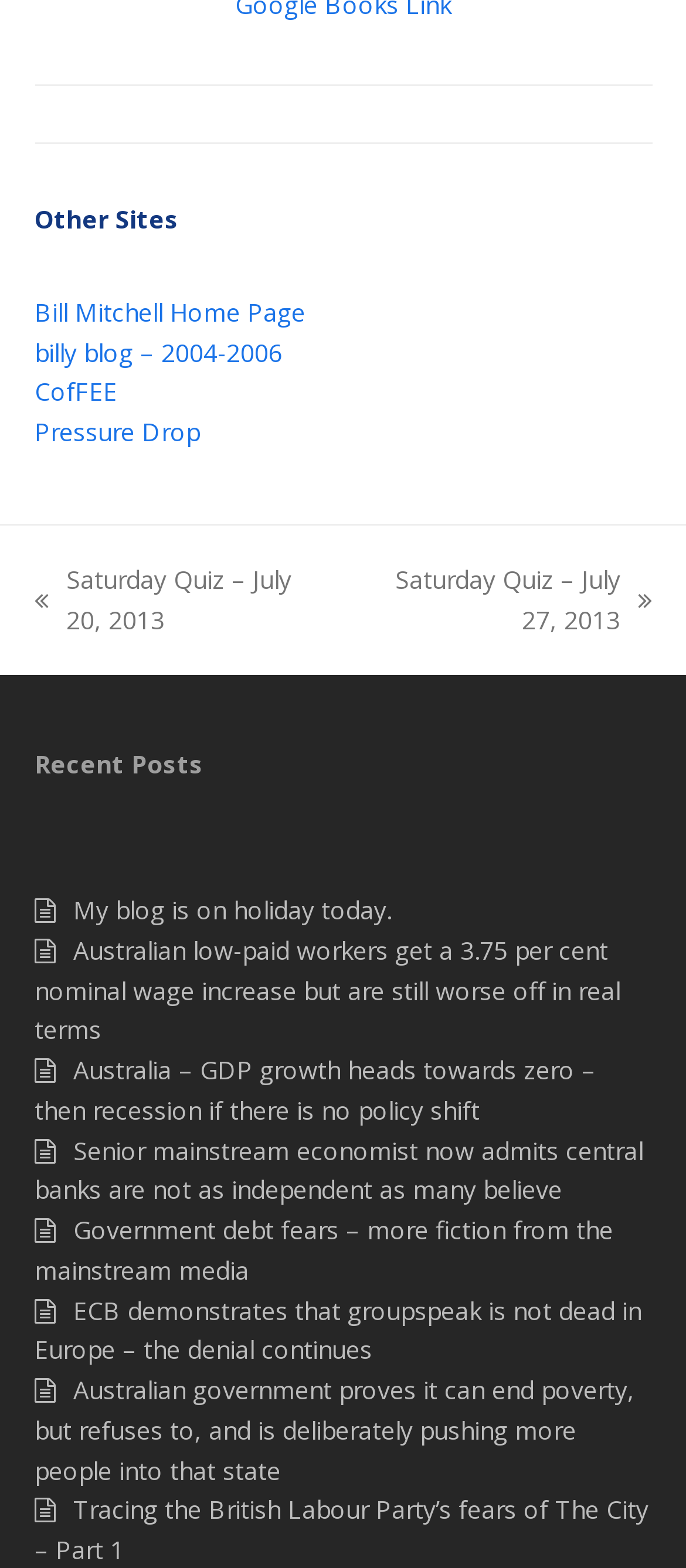Please answer the following question using a single word or phrase: 
What is the orientation of the separator at the top?

horizontal